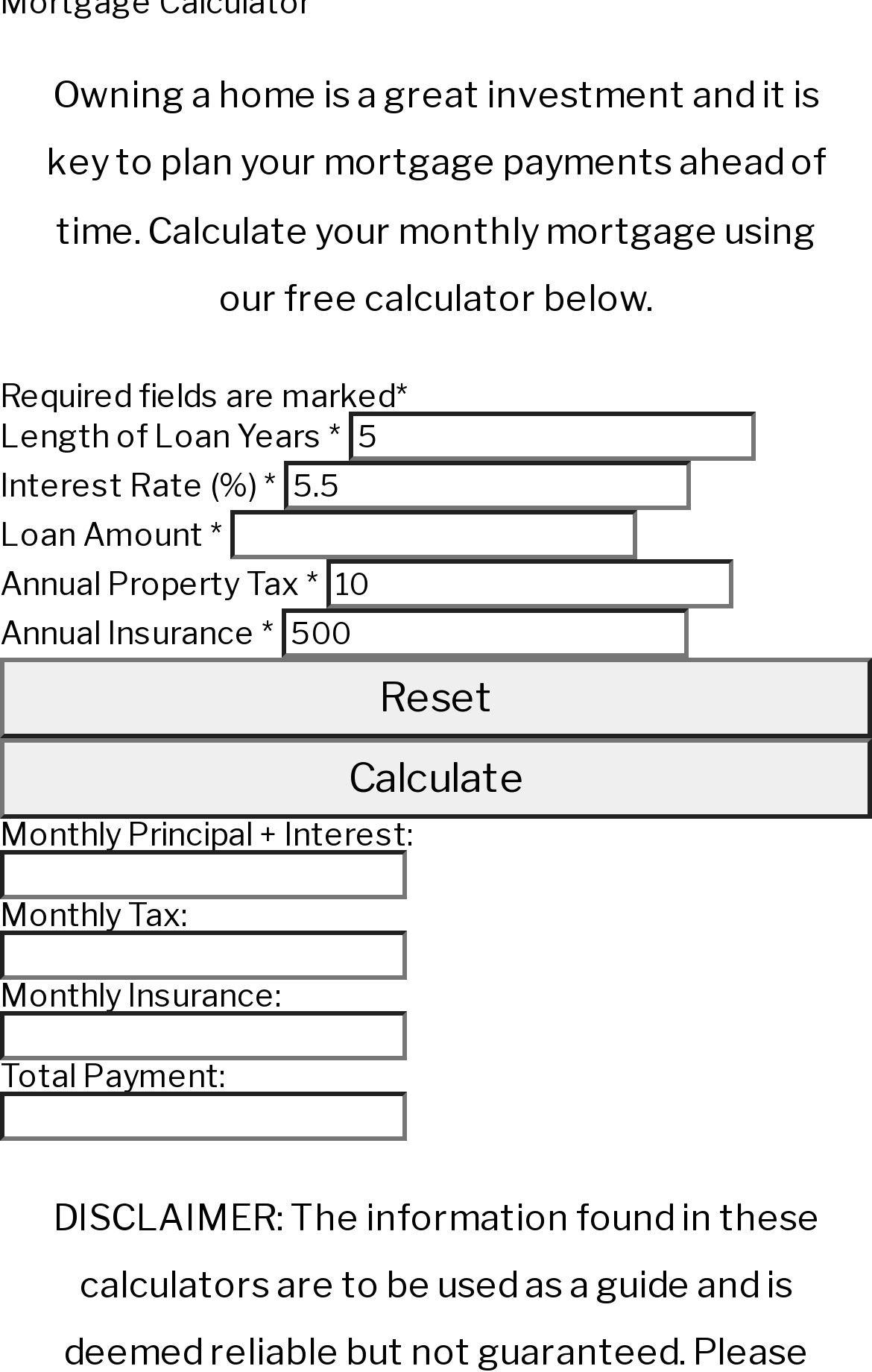Provide a brief response using a word or short phrase to this question:
What is the purpose of the 'Reset' button?

Clear input fields